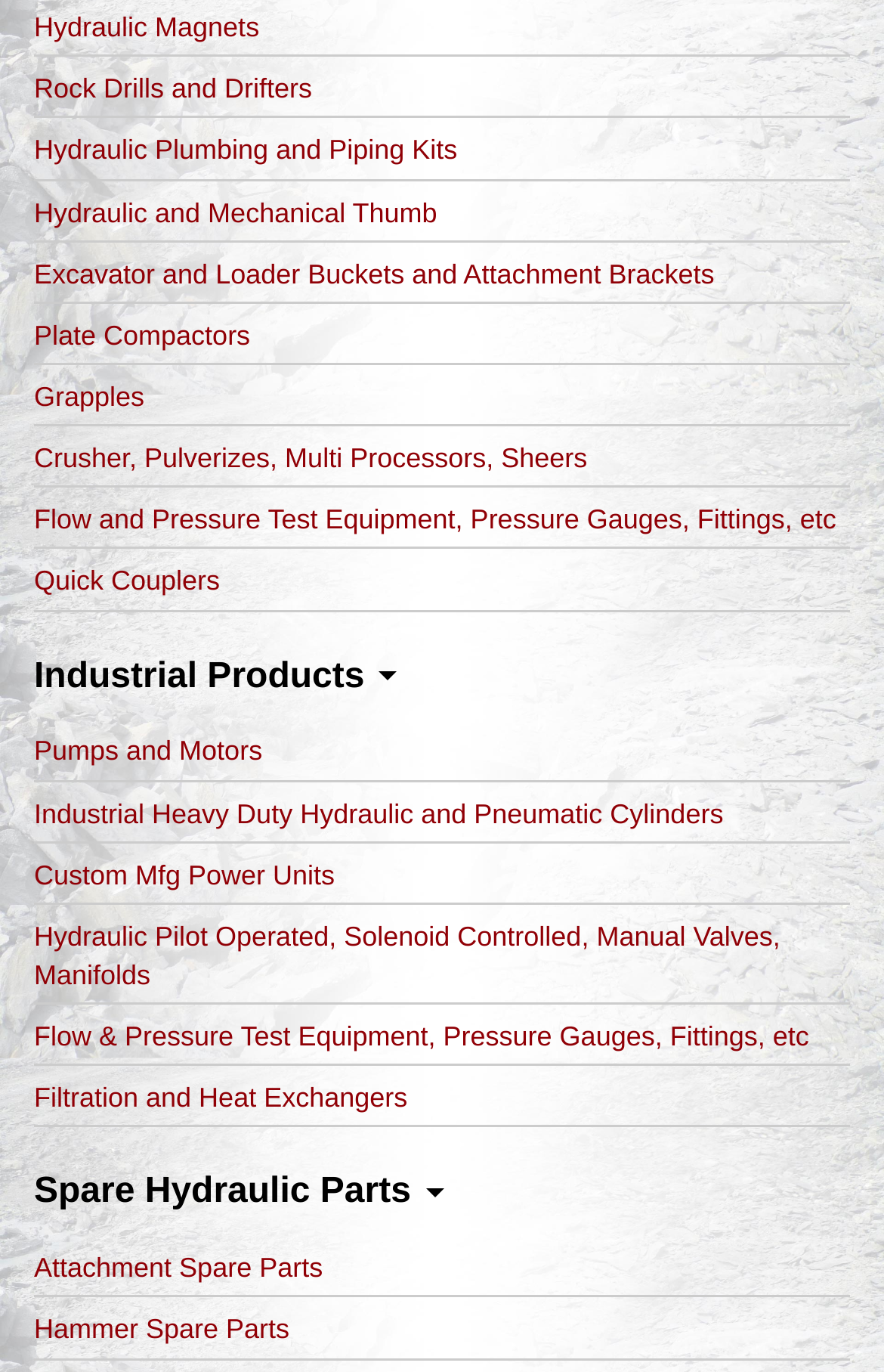Determine the bounding box coordinates for the UI element matching this description: "Industrial Products".

[0.038, 0.479, 0.449, 0.507]